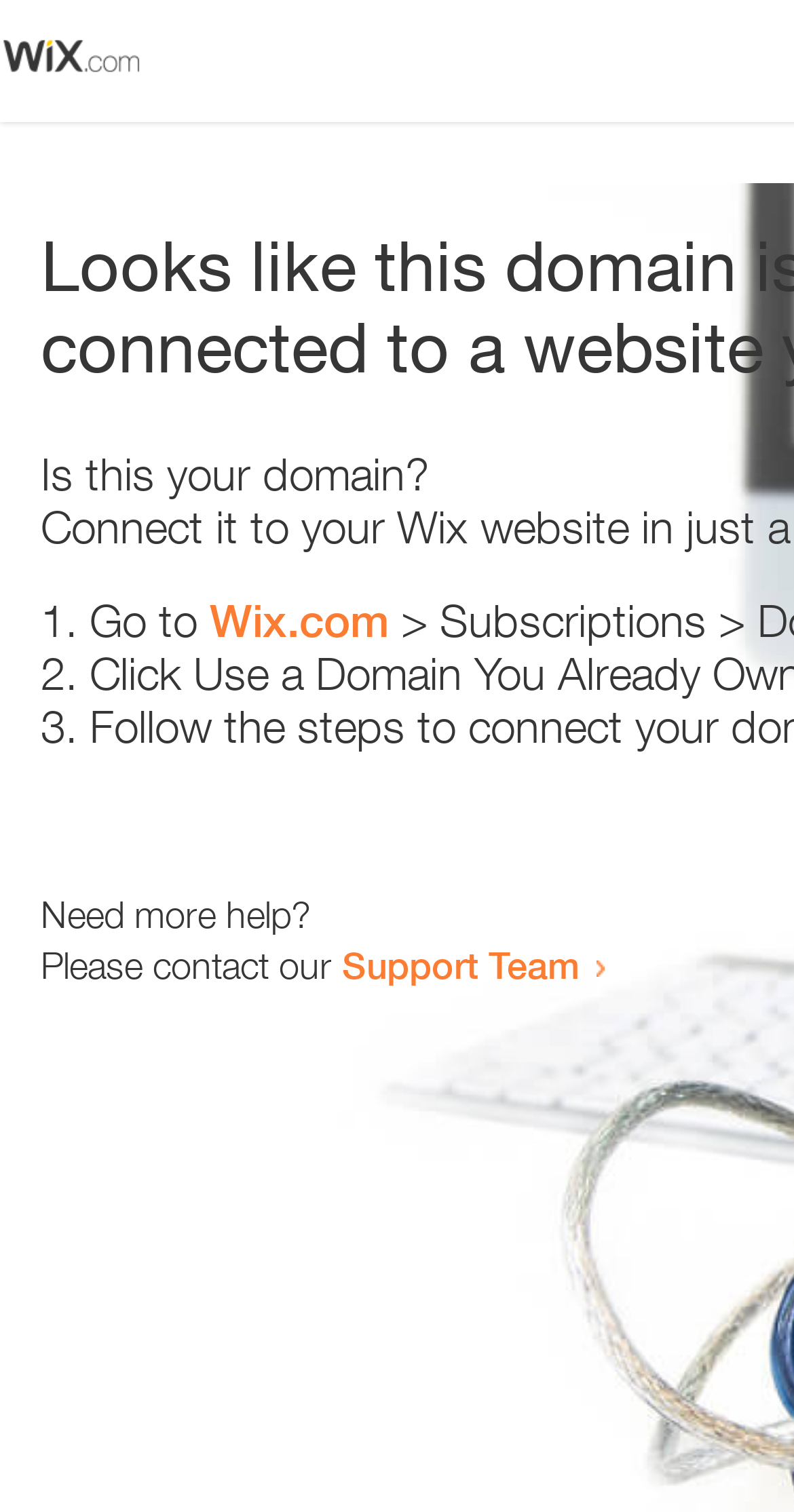Find the bounding box of the UI element described as follows: "Support Team".

[0.431, 0.623, 0.731, 0.653]